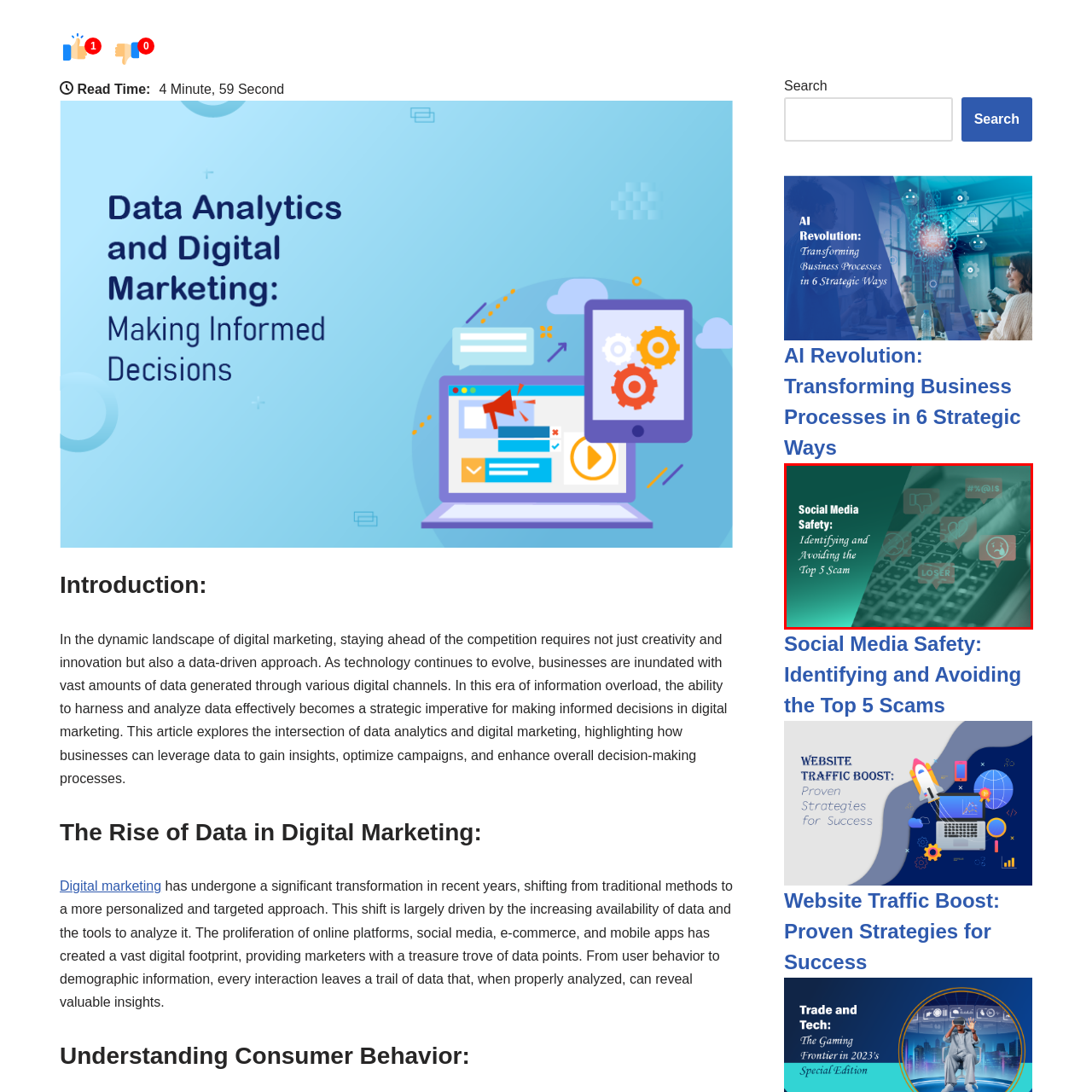What type of icons are showcased on the right side of the image?
Look closely at the image within the red bounding box and respond to the question with one word or a brief phrase.

Social media-related icons